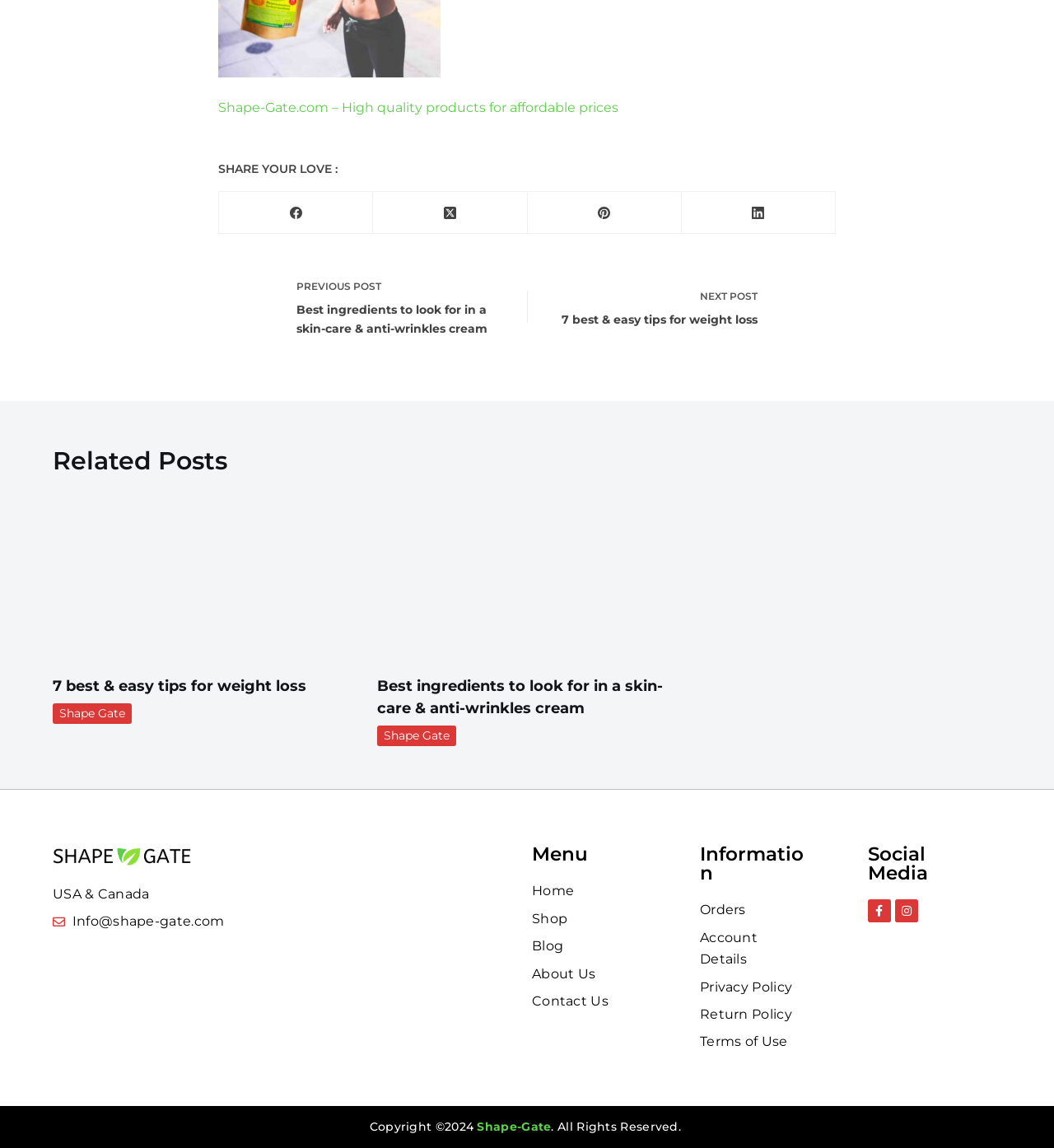Determine the bounding box coordinates for the area you should click to complete the following instruction: "Read previous post".

[0.207, 0.24, 0.477, 0.295]